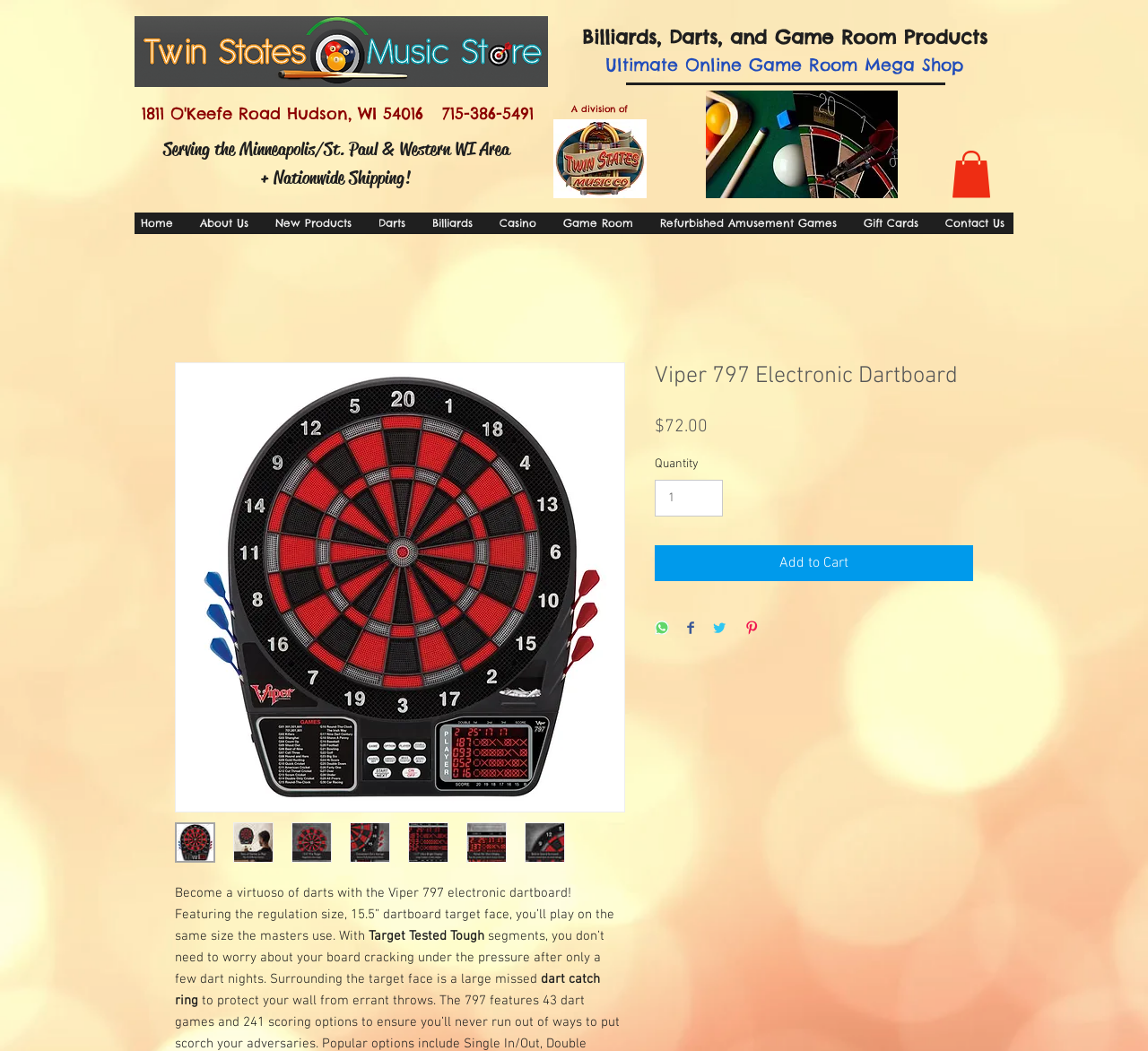Identify the bounding box coordinates of the clickable region to carry out the given instruction: "Click the 'Add to Cart' button".

[0.57, 0.519, 0.848, 0.553]